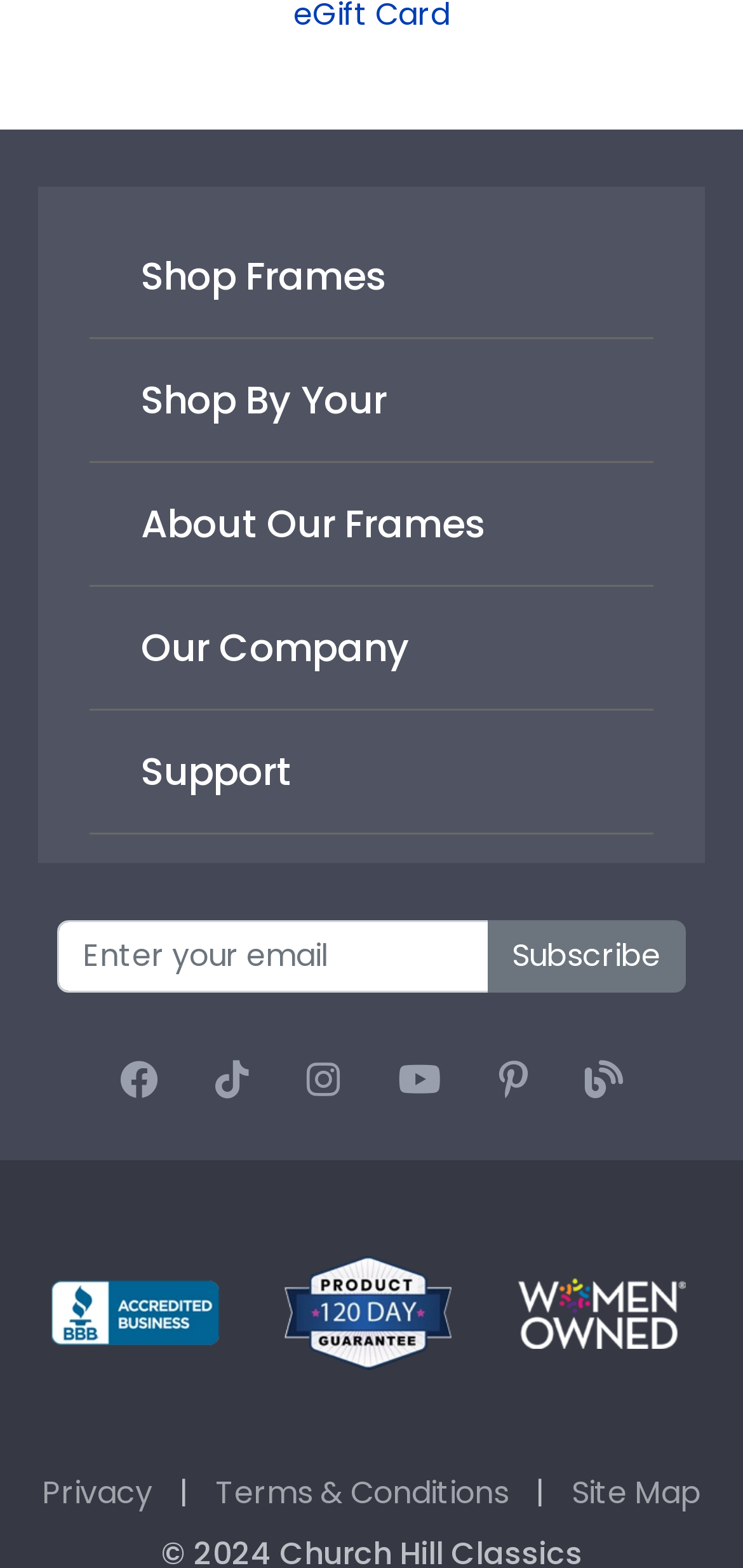What is the name of the company?
Using the image as a reference, deliver a detailed and thorough answer to the question.

I found a link with the text 'BBB profile for Church Hill Classics', which suggests that the name of the company is Church Hill Classics.